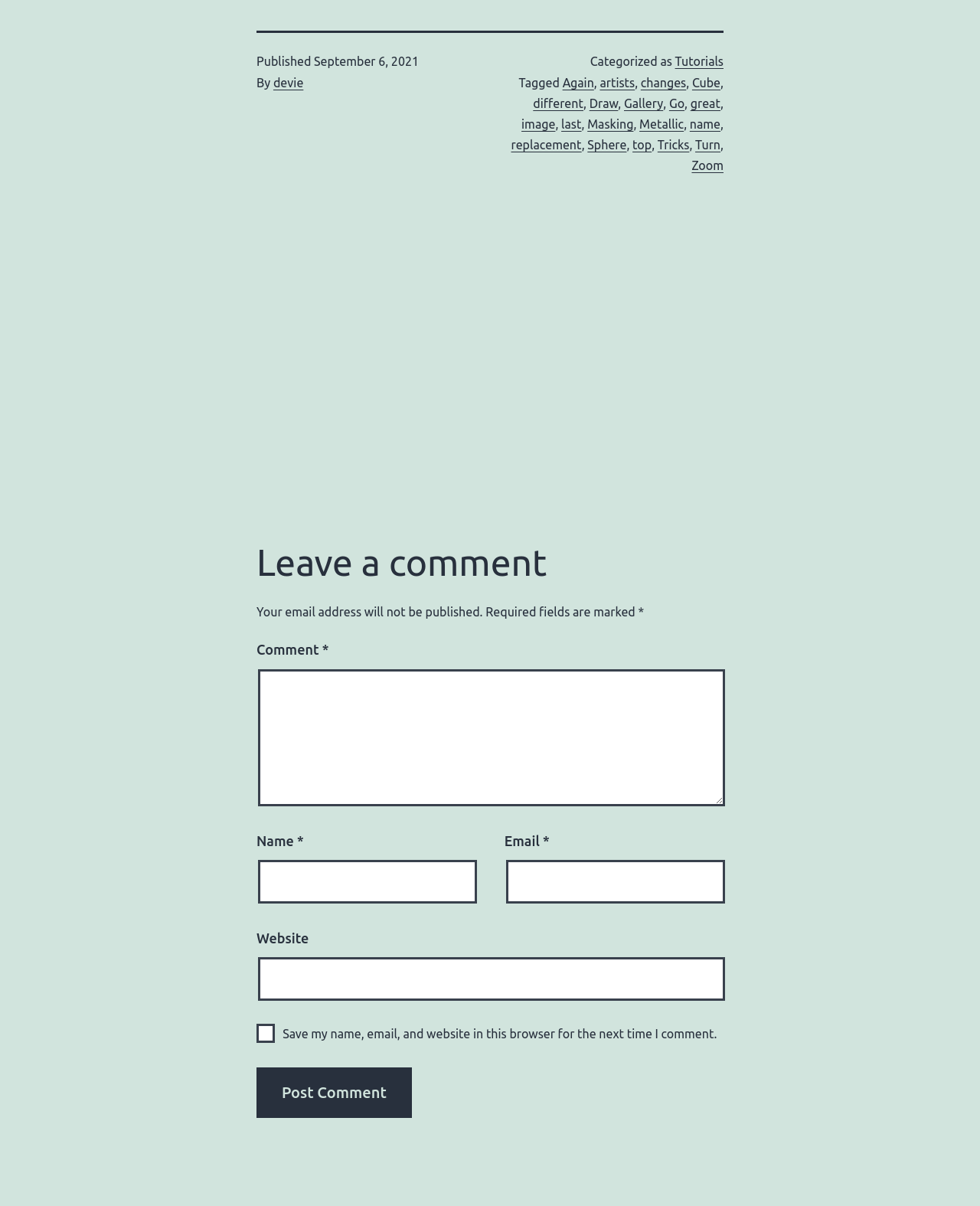Determine the bounding box coordinates of the clickable element necessary to fulfill the instruction: "Click the 'Post Comment' button". Provide the coordinates as four float numbers within the 0 to 1 range, i.e., [left, top, right, bottom].

[0.262, 0.885, 0.42, 0.927]